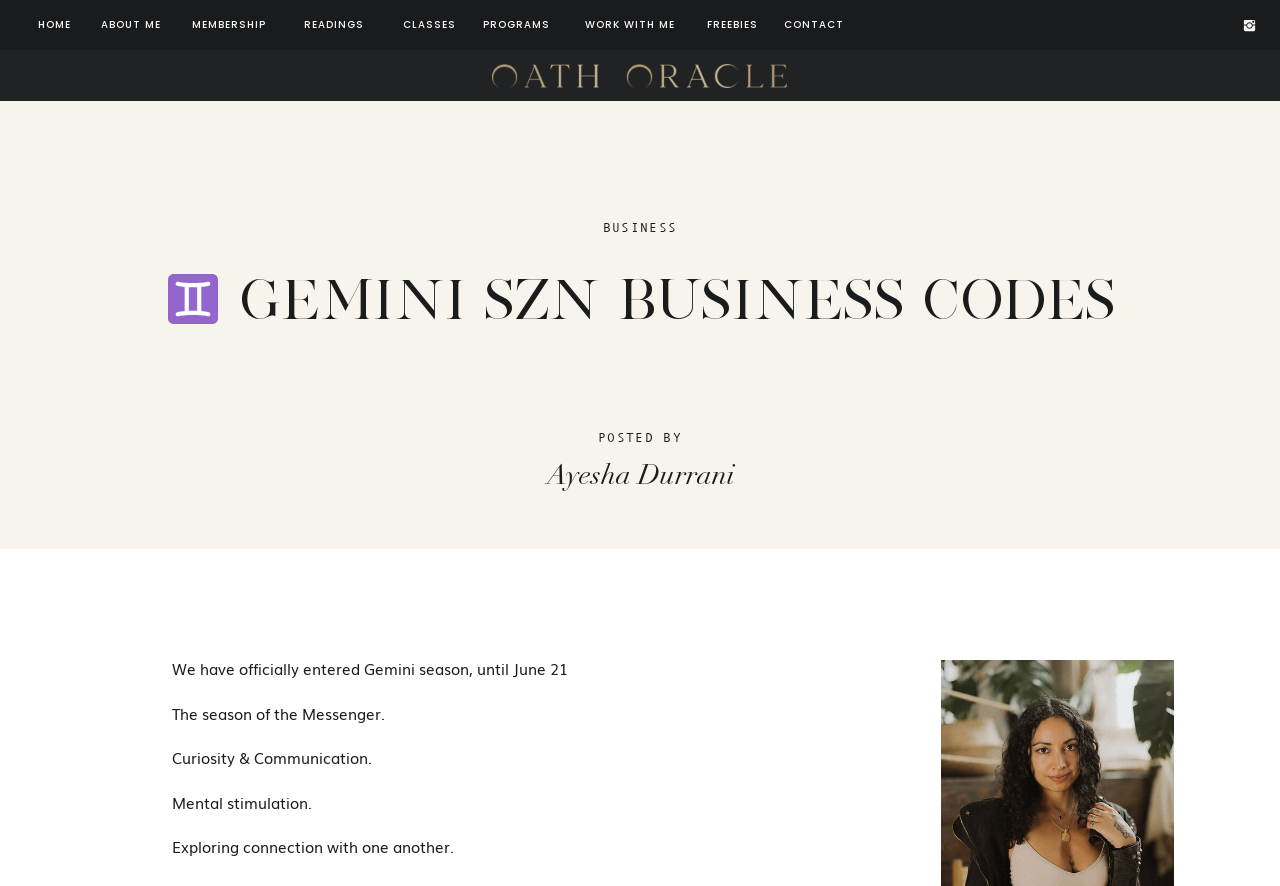Please determine the bounding box coordinates of the clickable area required to carry out the following instruction: "contact the author". The coordinates must be four float numbers between 0 and 1, represented as [left, top, right, bottom].

[0.609, 0.018, 0.663, 0.038]